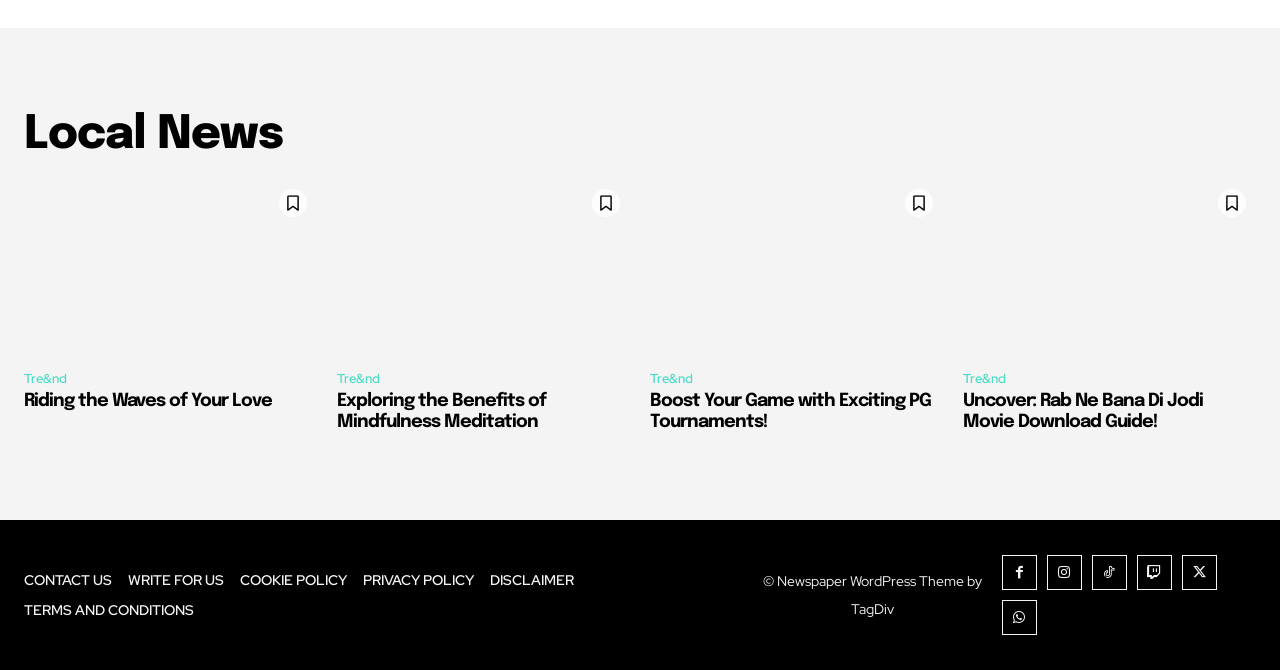Find the bounding box coordinates of the clickable area required to complete the following action: "Explore 'Boost Your Game with Exciting PG Tournaments!' article".

[0.508, 0.268, 0.737, 0.53]